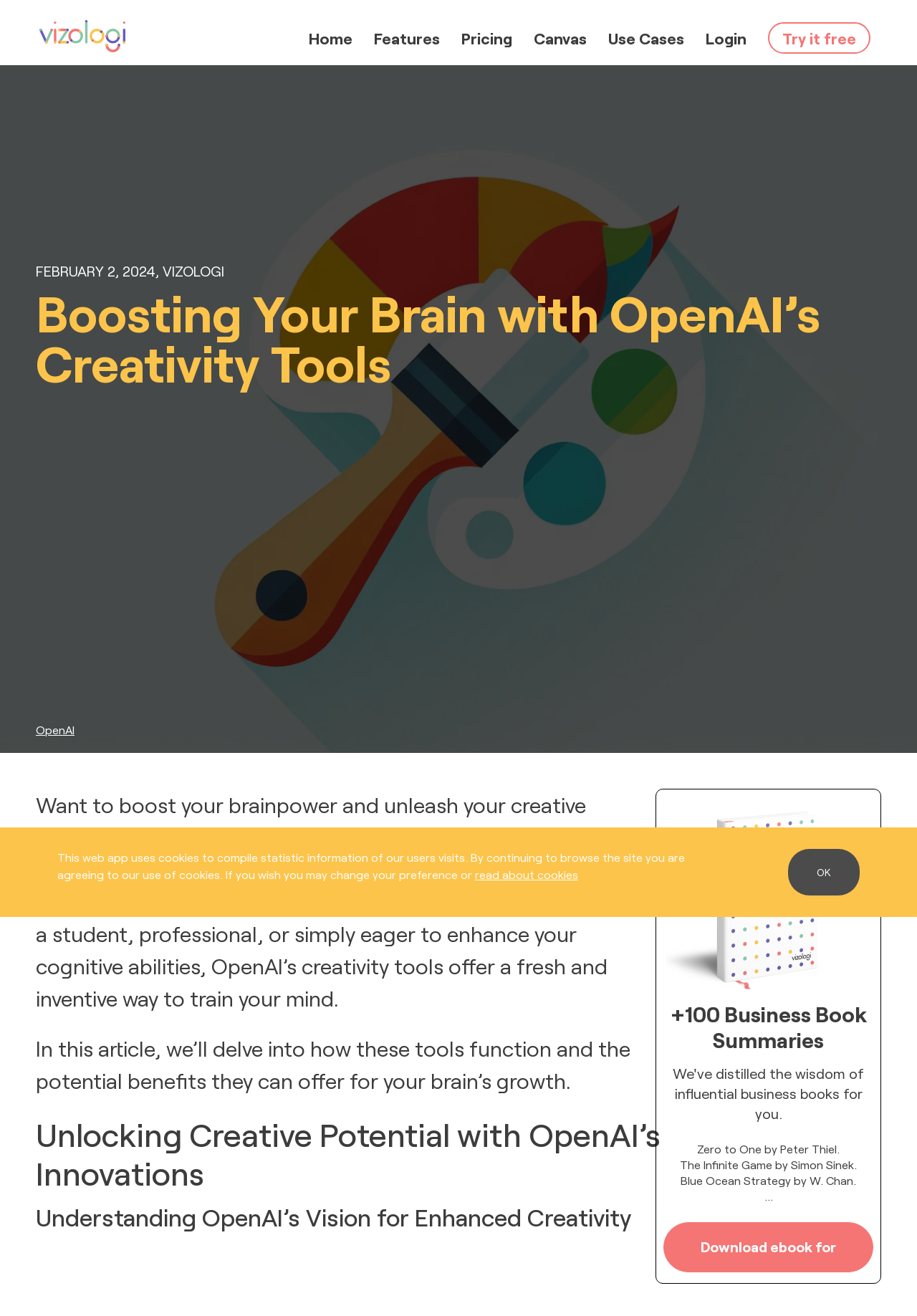Please provide a one-word or short phrase answer to the question:
What is the purpose of OpenAI's creativity tools?

To boost brainpower and unleash creative potential